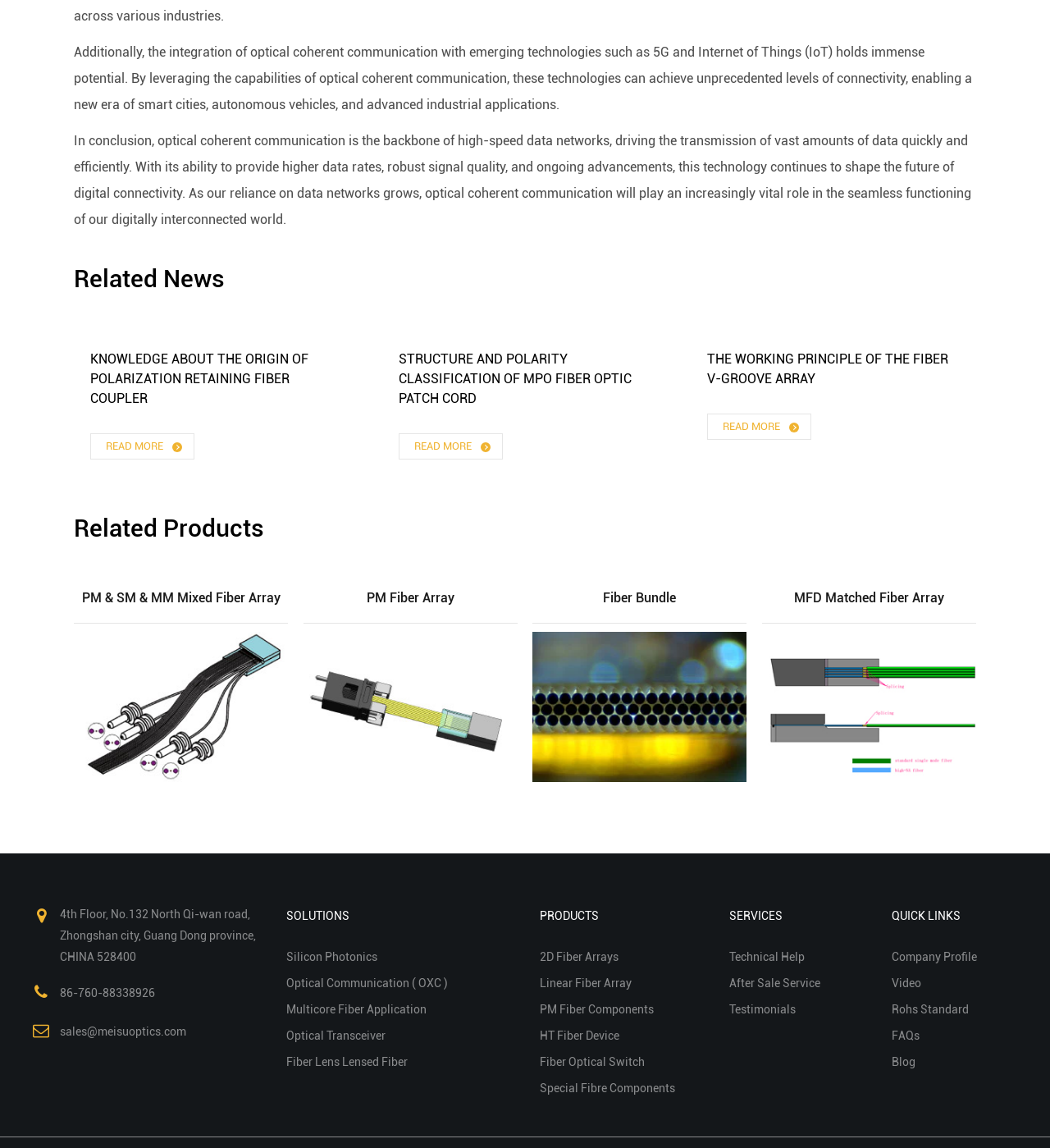Please identify the bounding box coordinates of the area that needs to be clicked to fulfill the following instruction: "View related news."

[0.07, 0.23, 0.214, 0.255]